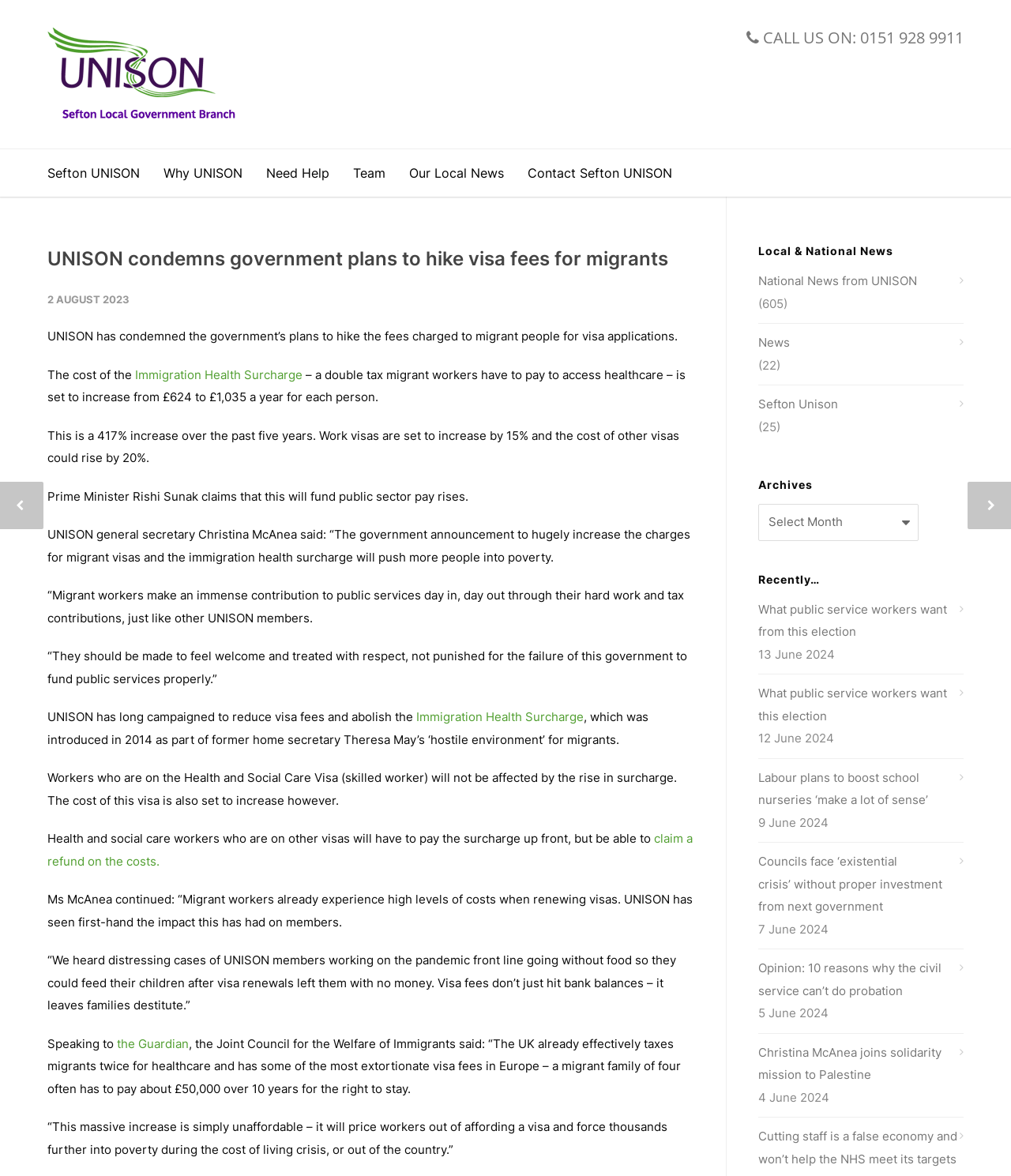Highlight the bounding box coordinates of the element you need to click to perform the following instruction: "Select an option from the 'Archives' dropdown."

[0.75, 0.428, 0.909, 0.46]